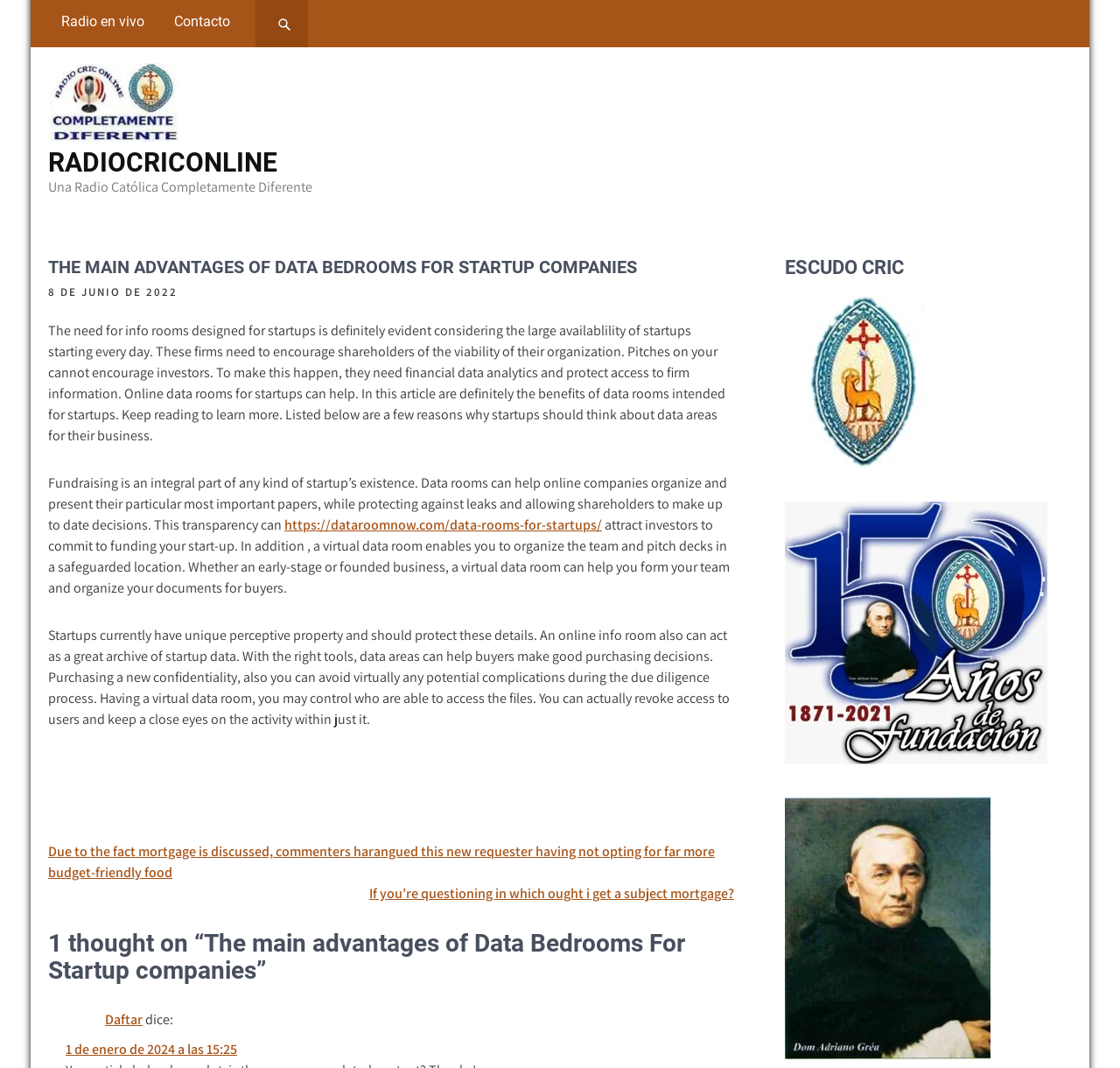Please specify the bounding box coordinates of the clickable section necessary to execute the following command: "Search for something".

[0.228, 0.0, 0.275, 0.044]